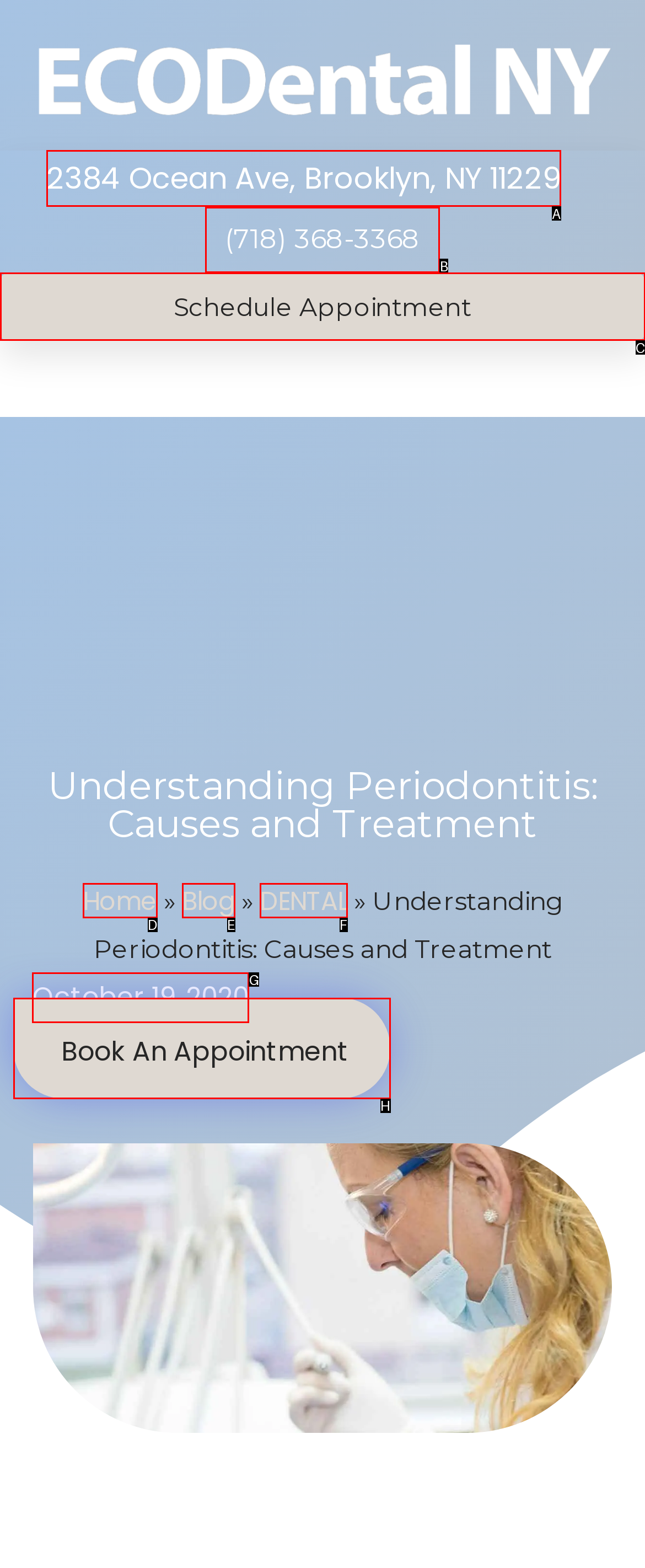Find the option you need to click to complete the following instruction: Call the office
Answer with the corresponding letter from the choices given directly.

B